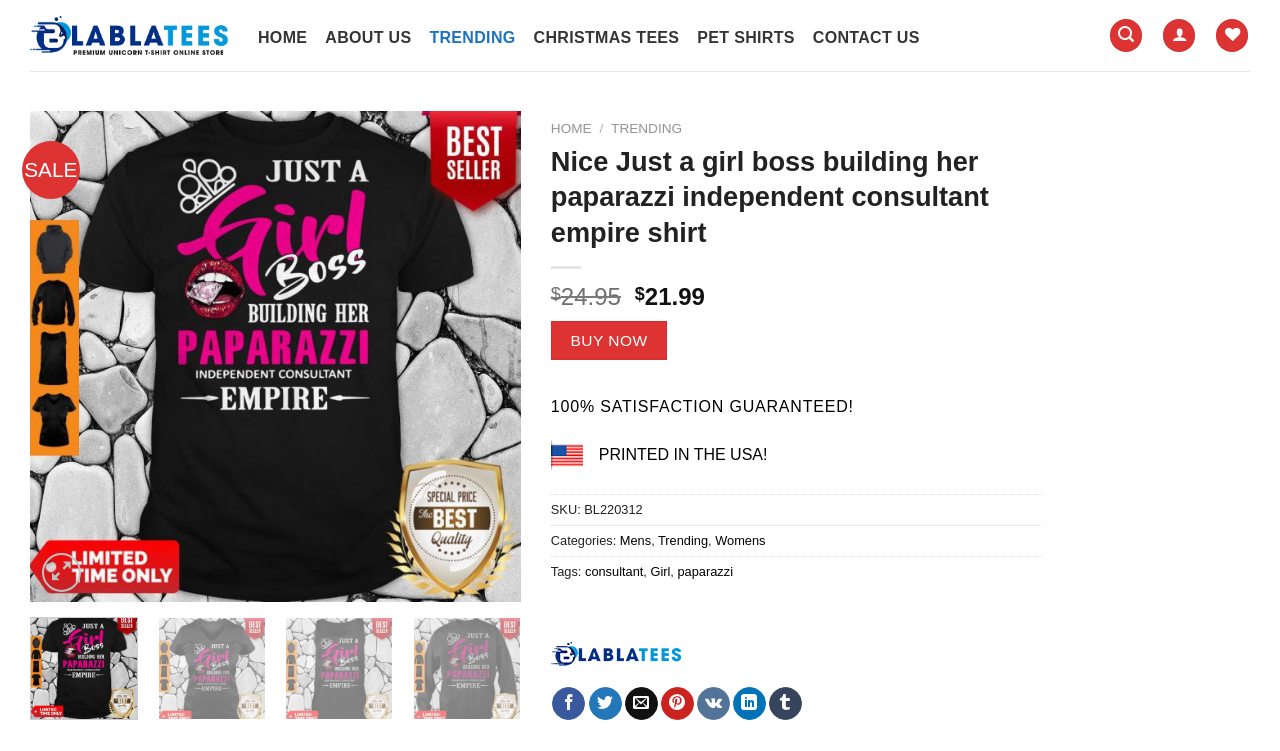Determine the bounding box coordinates for the clickable element required to fulfill the instruction: "Click on the 'HOME' link". Provide the coordinates as four float numbers between 0 and 1, i.e., [left, top, right, bottom].

[0.202, 0.0, 0.24, 0.1]